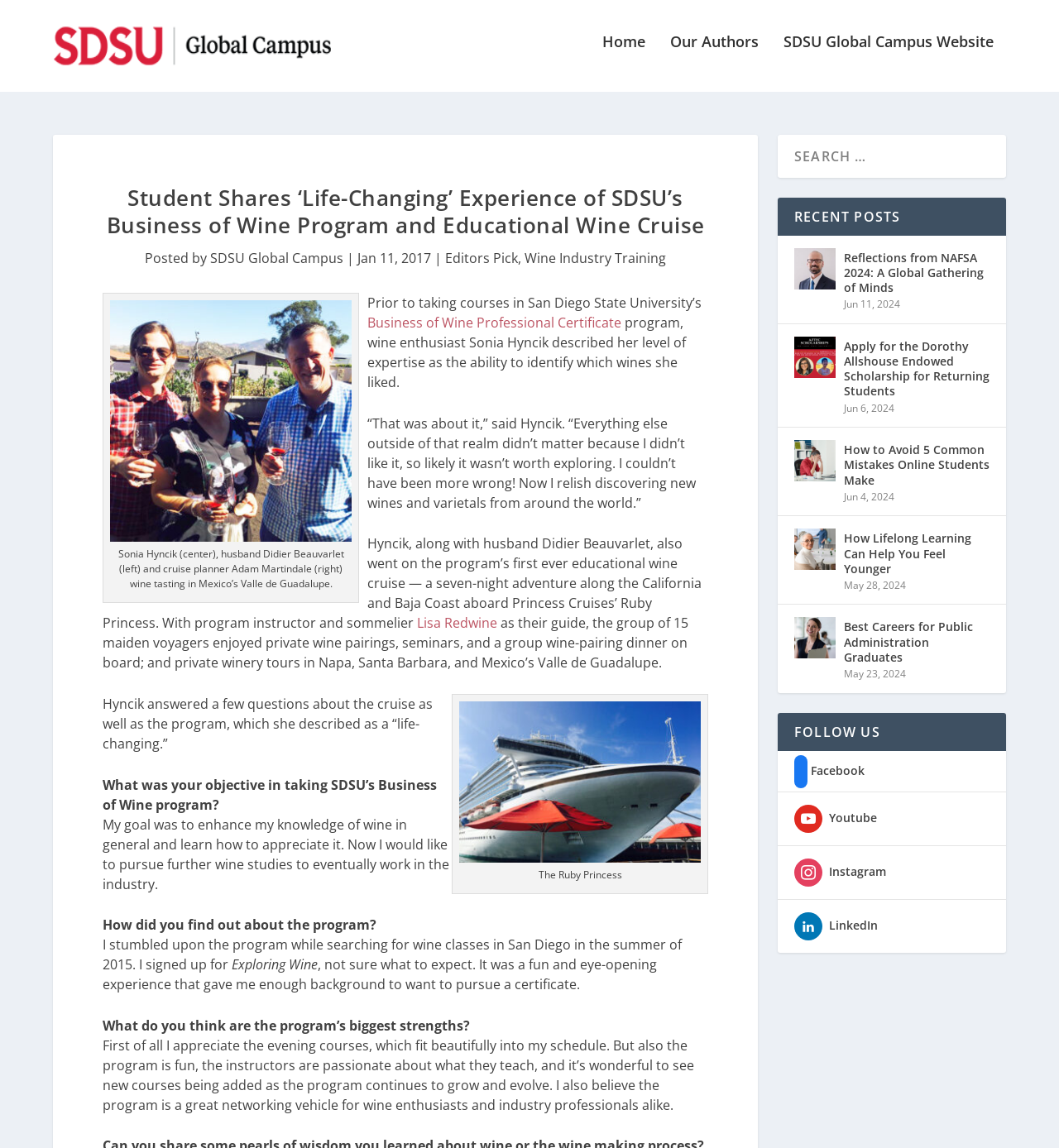Using the provided element description: "Youtube", identify the bounding box coordinates. The coordinates should be four floats between 0 and 1 in the order [left, top, right, bottom].

[0.75, 0.706, 0.828, 0.72]